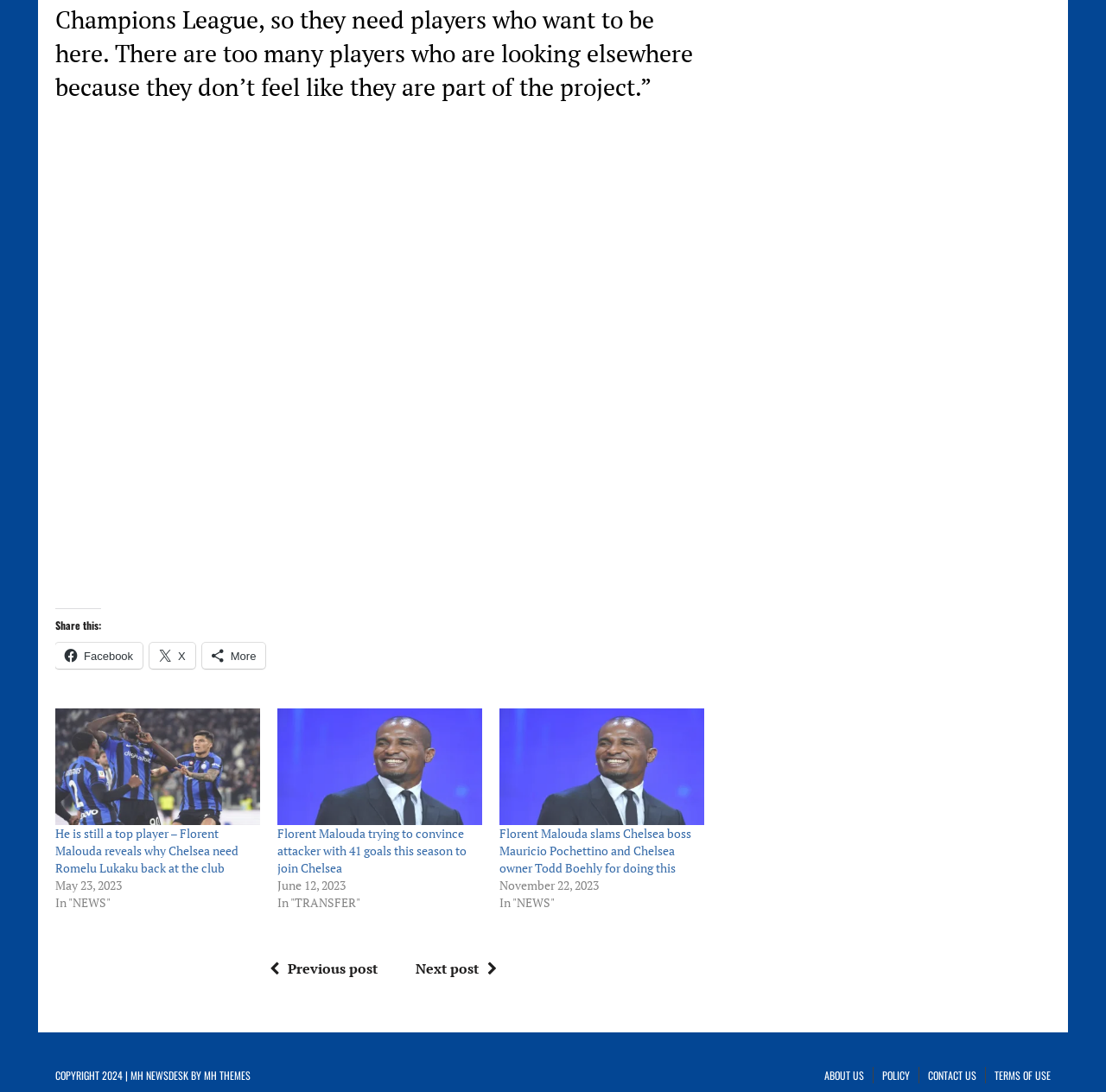Identify the bounding box coordinates for the element you need to click to achieve the following task: "Go to the next post". Provide the bounding box coordinates as four float numbers between 0 and 1, in the form [left, top, right, bottom].

[0.376, 0.878, 0.457, 0.896]